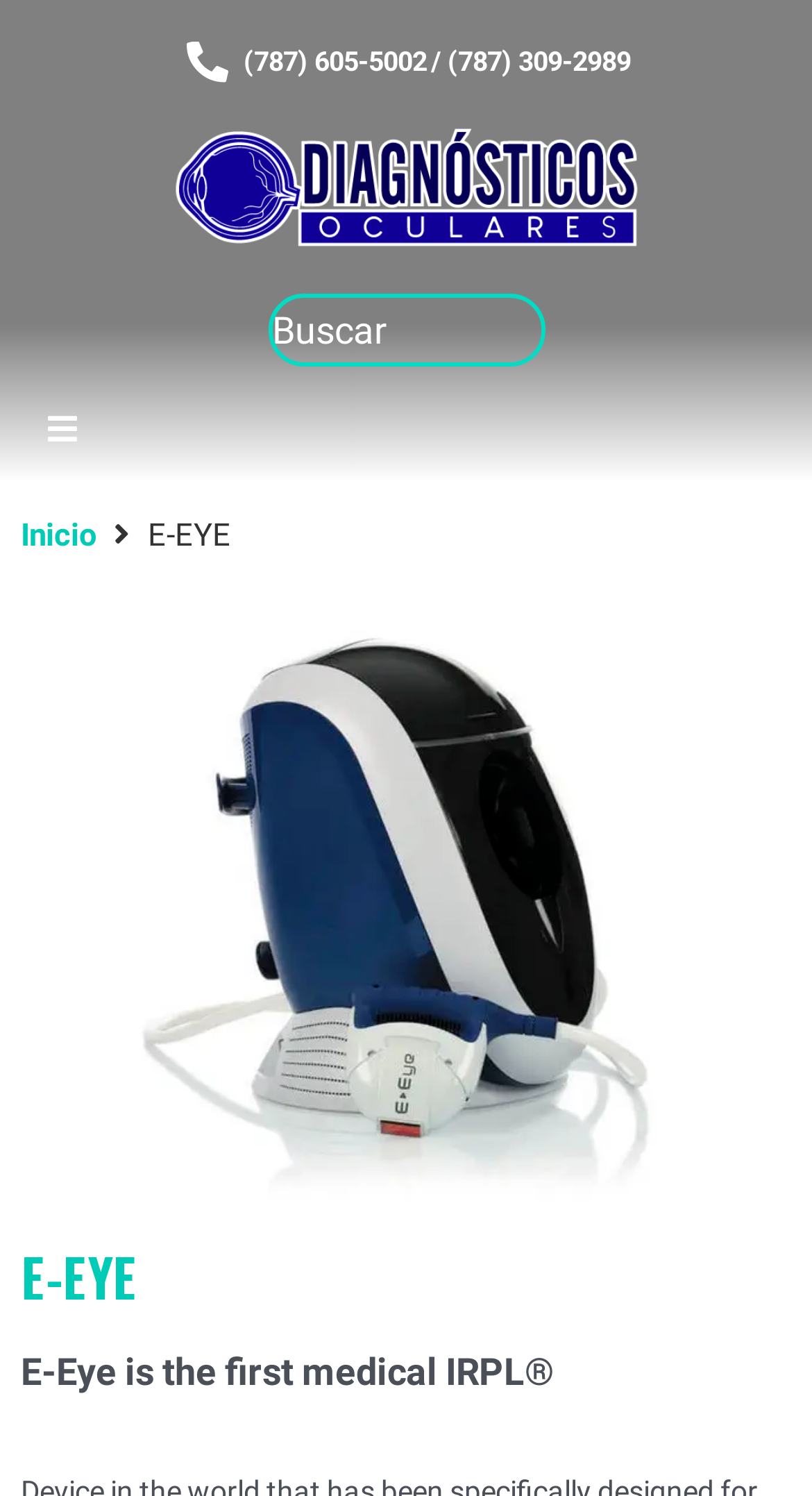Using the provided element description "/ (787) 309-2989", determine the bounding box coordinates of the UI element.

[0.531, 0.028, 0.777, 0.055]